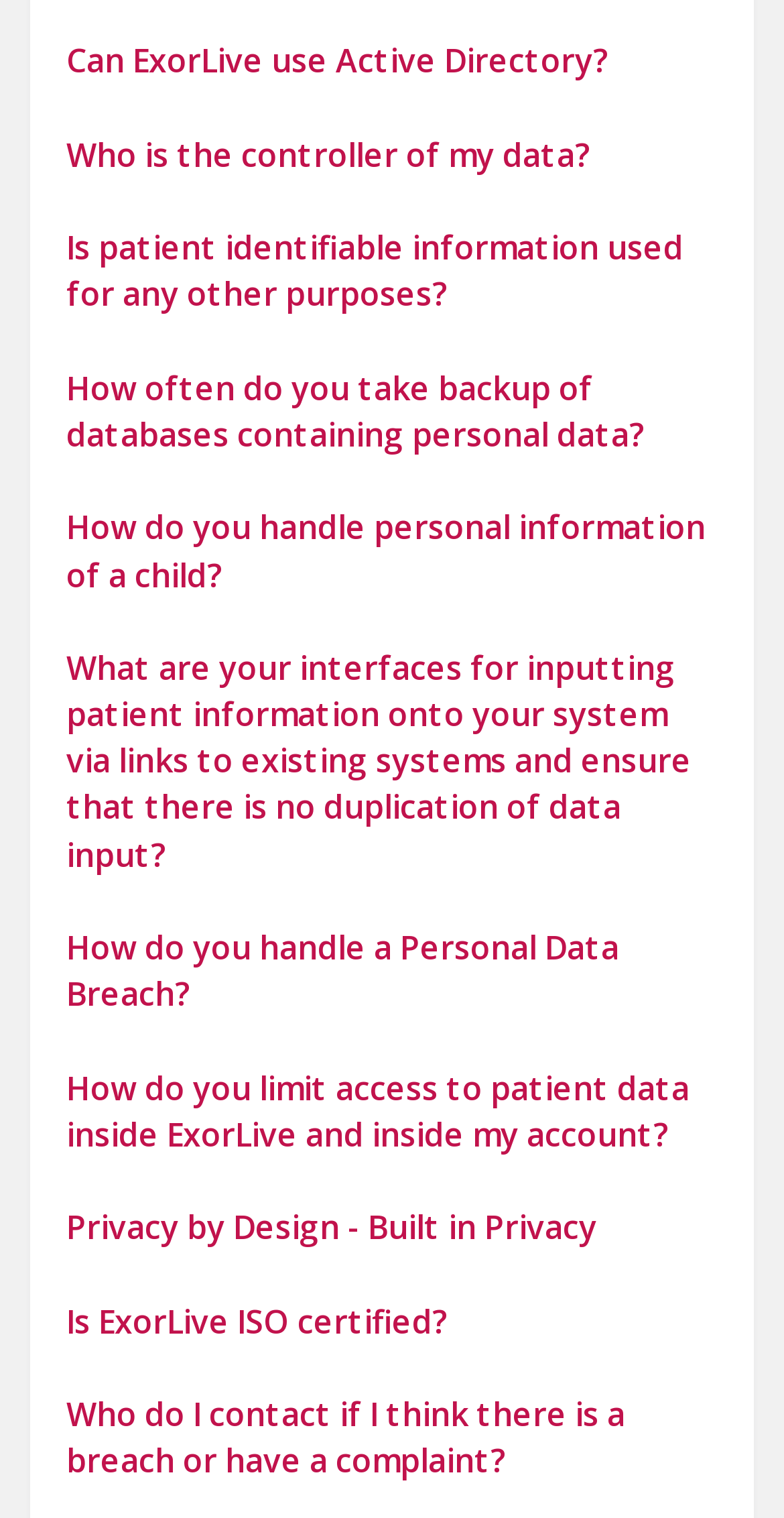Please indicate the bounding box coordinates of the element's region to be clicked to achieve the instruction: "Learn about data controllers". Provide the coordinates as four float numbers between 0 and 1, i.e., [left, top, right, bottom].

[0.085, 0.087, 0.754, 0.116]